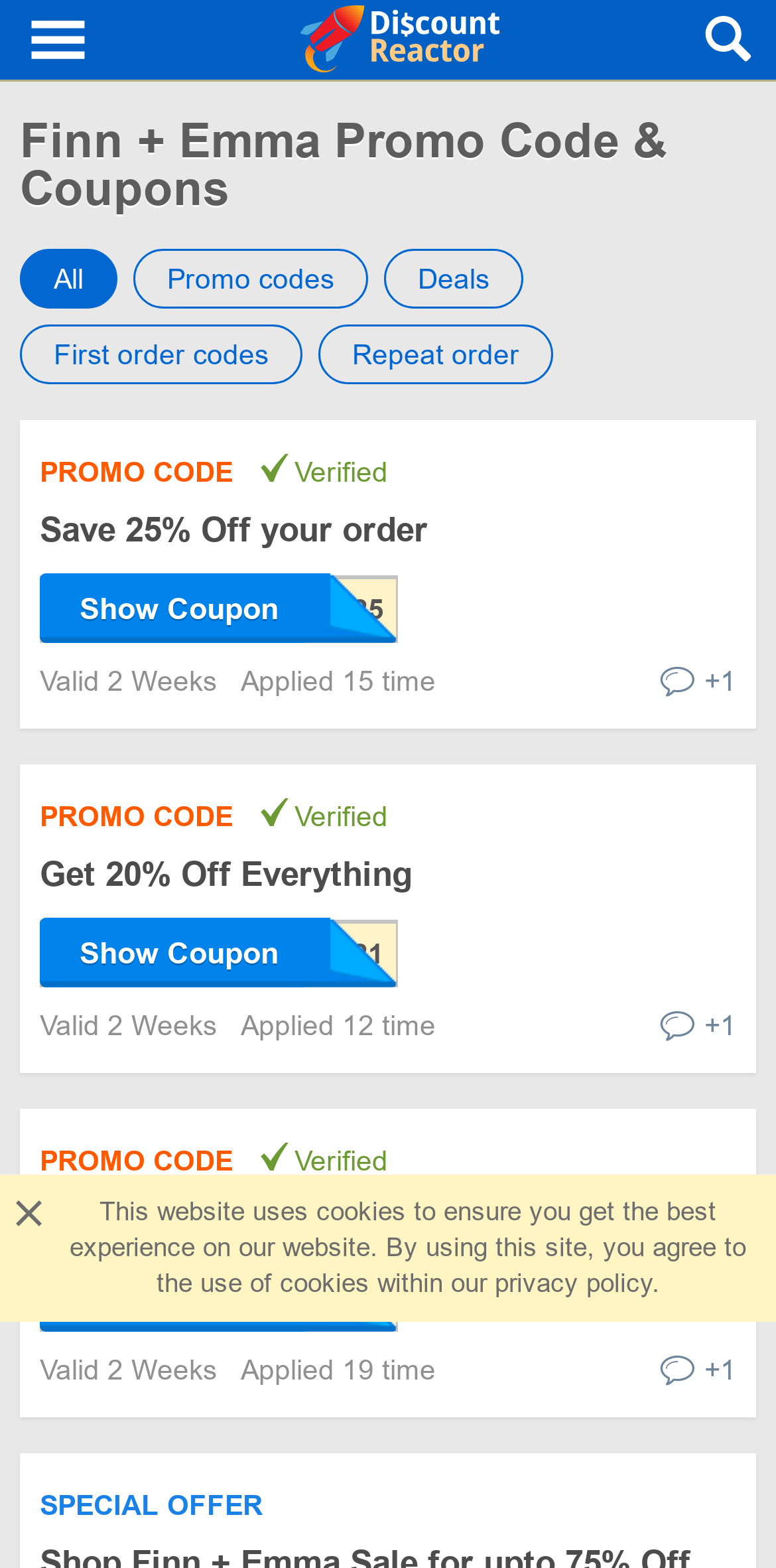Identify the bounding box coordinates for the element you need to click to achieve the following task: "Click Navigation for DiscountReactor". Provide the bounding box coordinates as four float numbers between 0 and 1, in the form [left, top, right, bottom].

[0.0, 0.0, 0.154, 0.051]